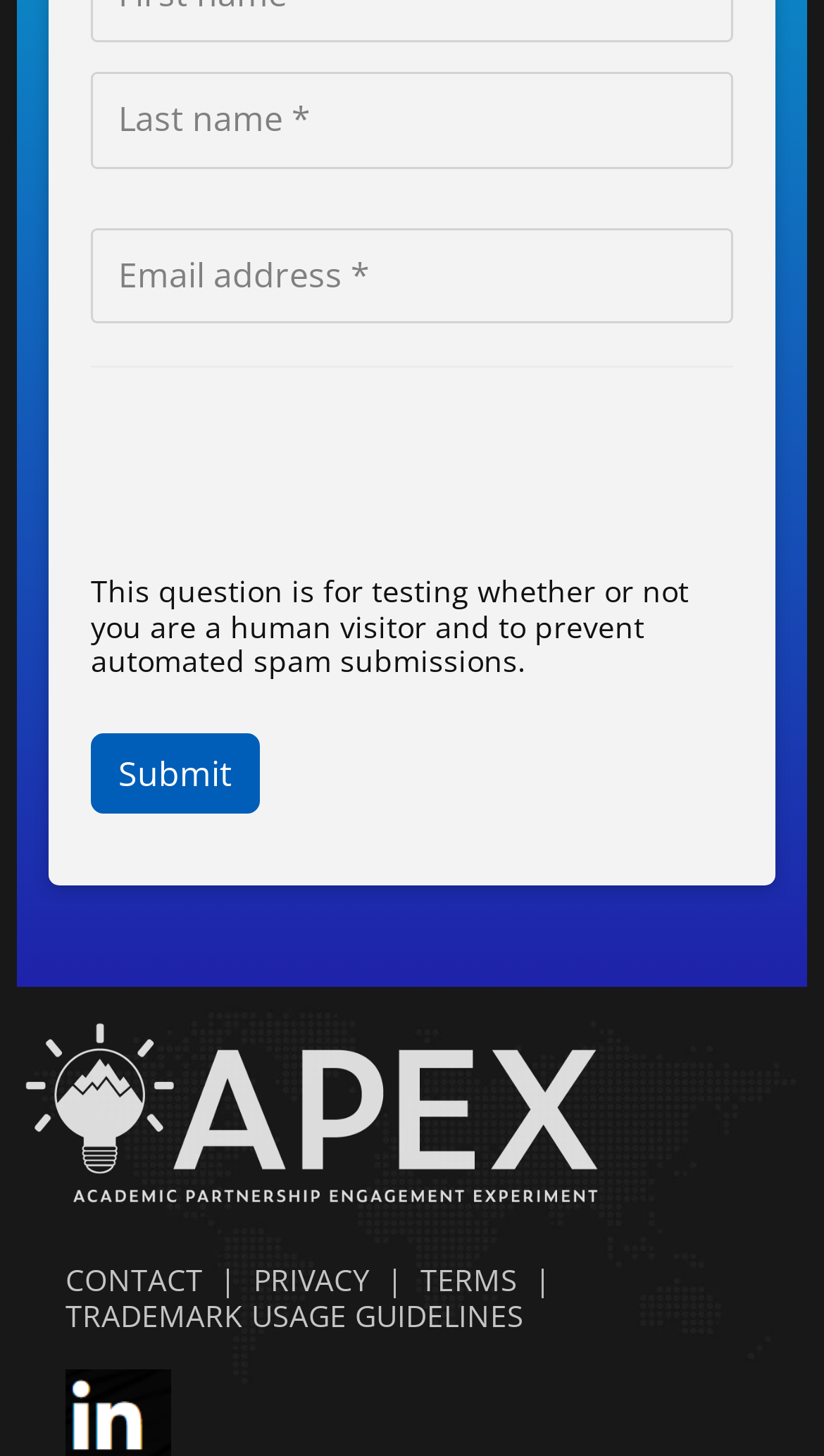Please use the details from the image to answer the following question comprehensively:
What is the purpose of the reCAPTCHA?

The reCAPTCHA is used to prevent automated spam submissions, as indicated by the StaticText element with the text 'This question is for testing whether or not you are a human visitor and to prevent automated spam submissions.' which is located below the reCAPTCHA iframe.